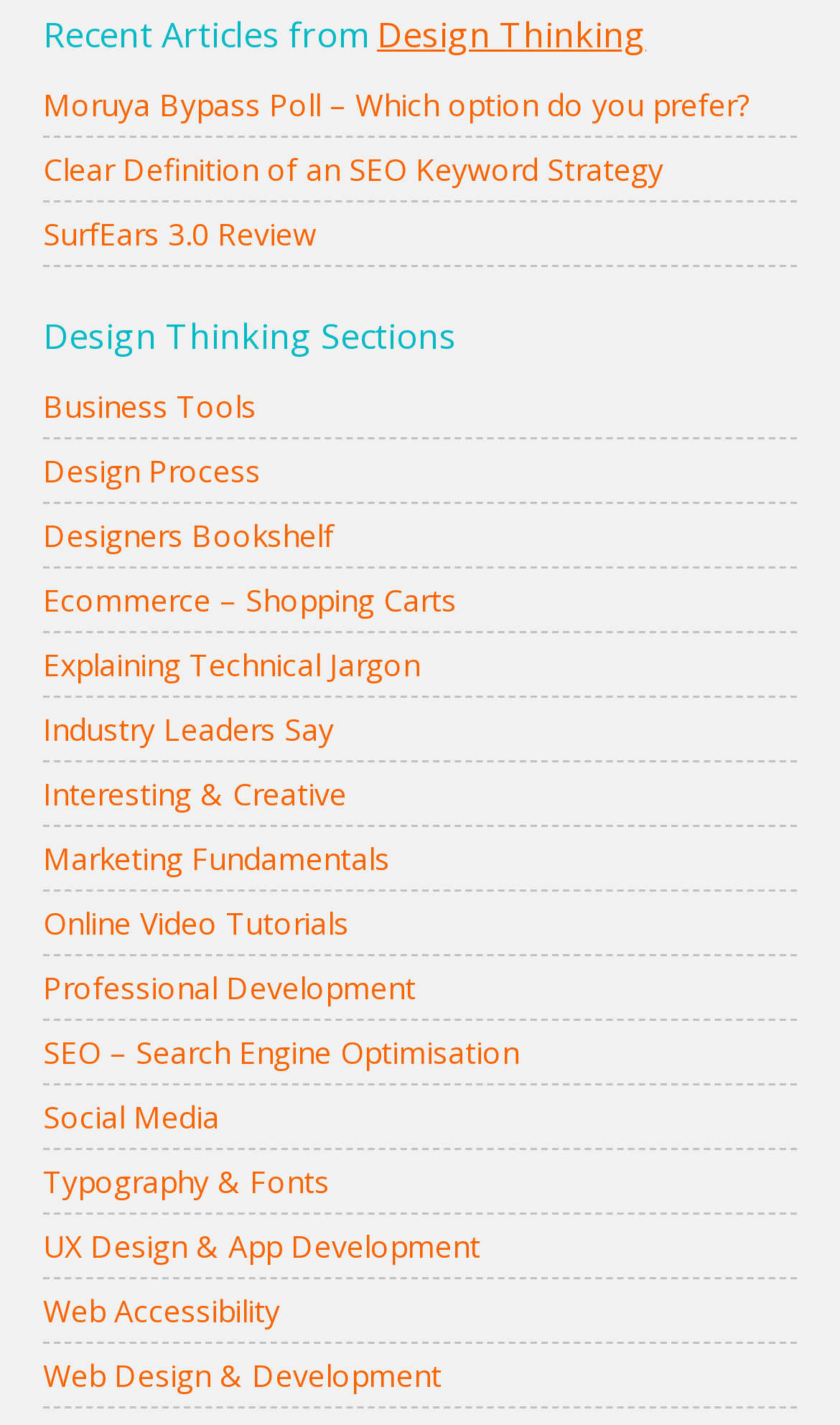Please reply to the following question using a single word or phrase: 
What is the third article listed on the webpage?

SurfEars 3.0 Review